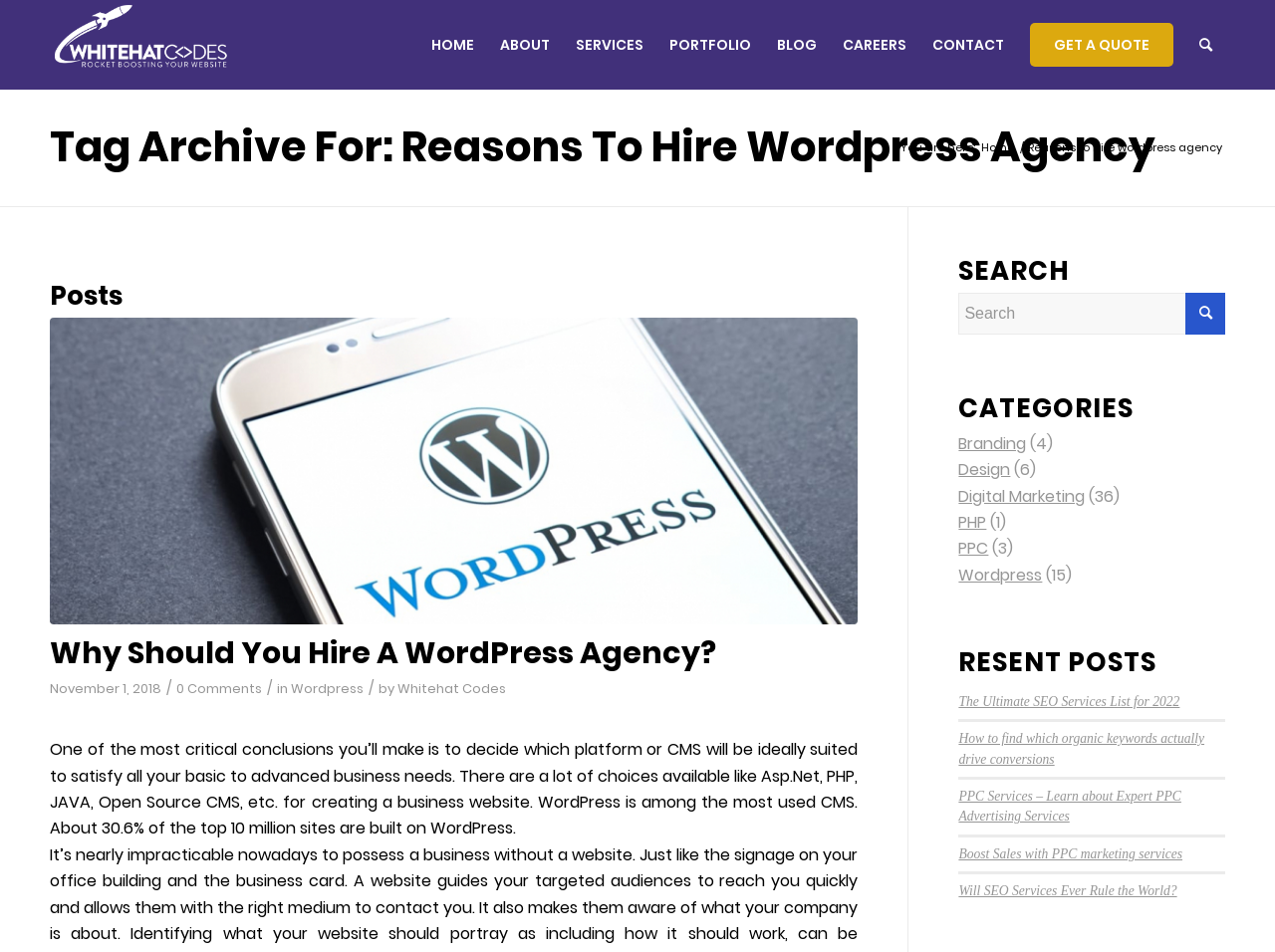Your task is to find and give the main heading text of the webpage.

Tag Archive For: Reasons To Hire Wordpress Agency